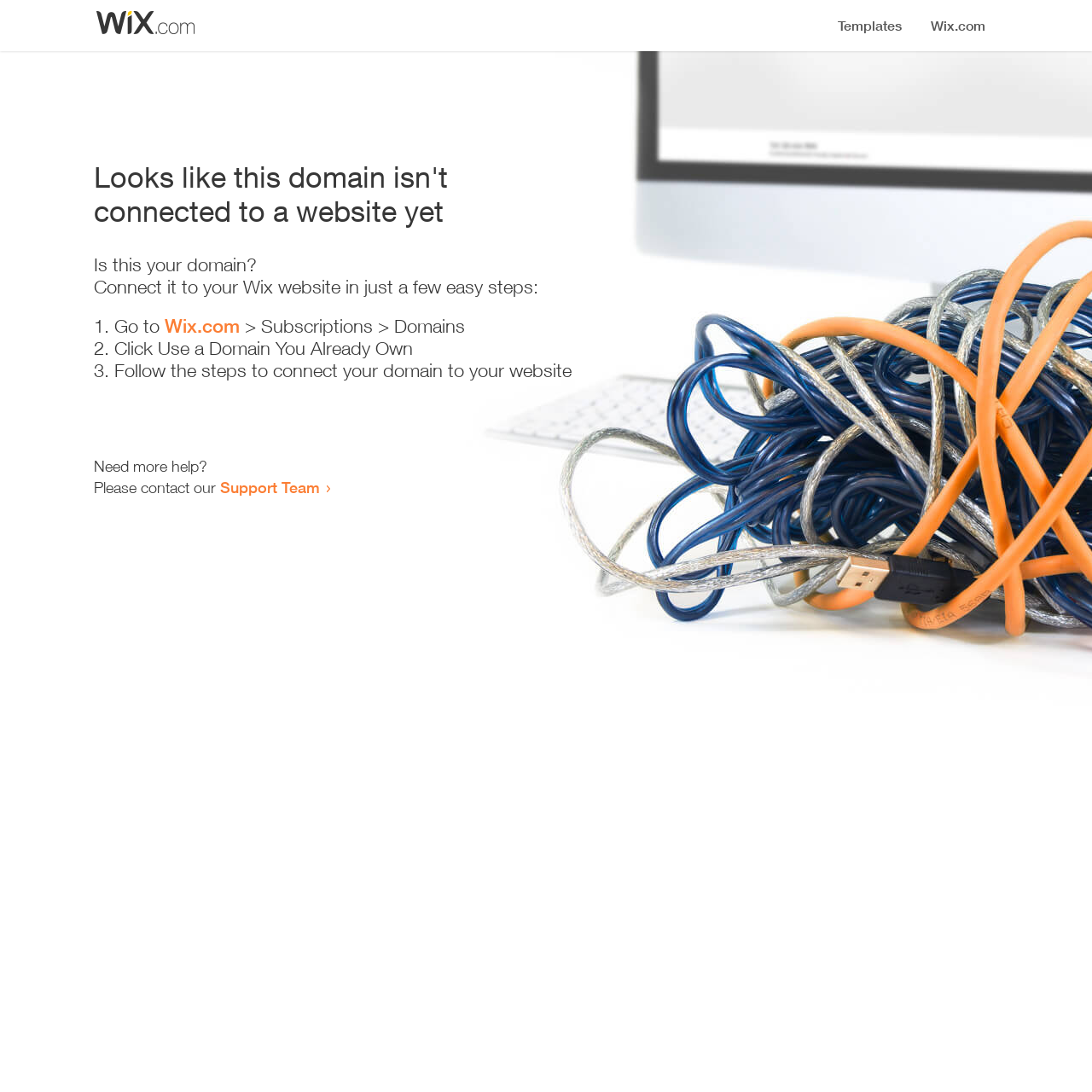Analyze the image and answer the question with as much detail as possible: 
How many steps are required to connect the domain?

The webpage provides a list of steps to connect the domain, which includes '1. Go to Wix.com', '2. Click Use a Domain You Already Own', and '3. Follow the steps to connect your domain to your website'. Therefore, there are 3 steps required to connect the domain.